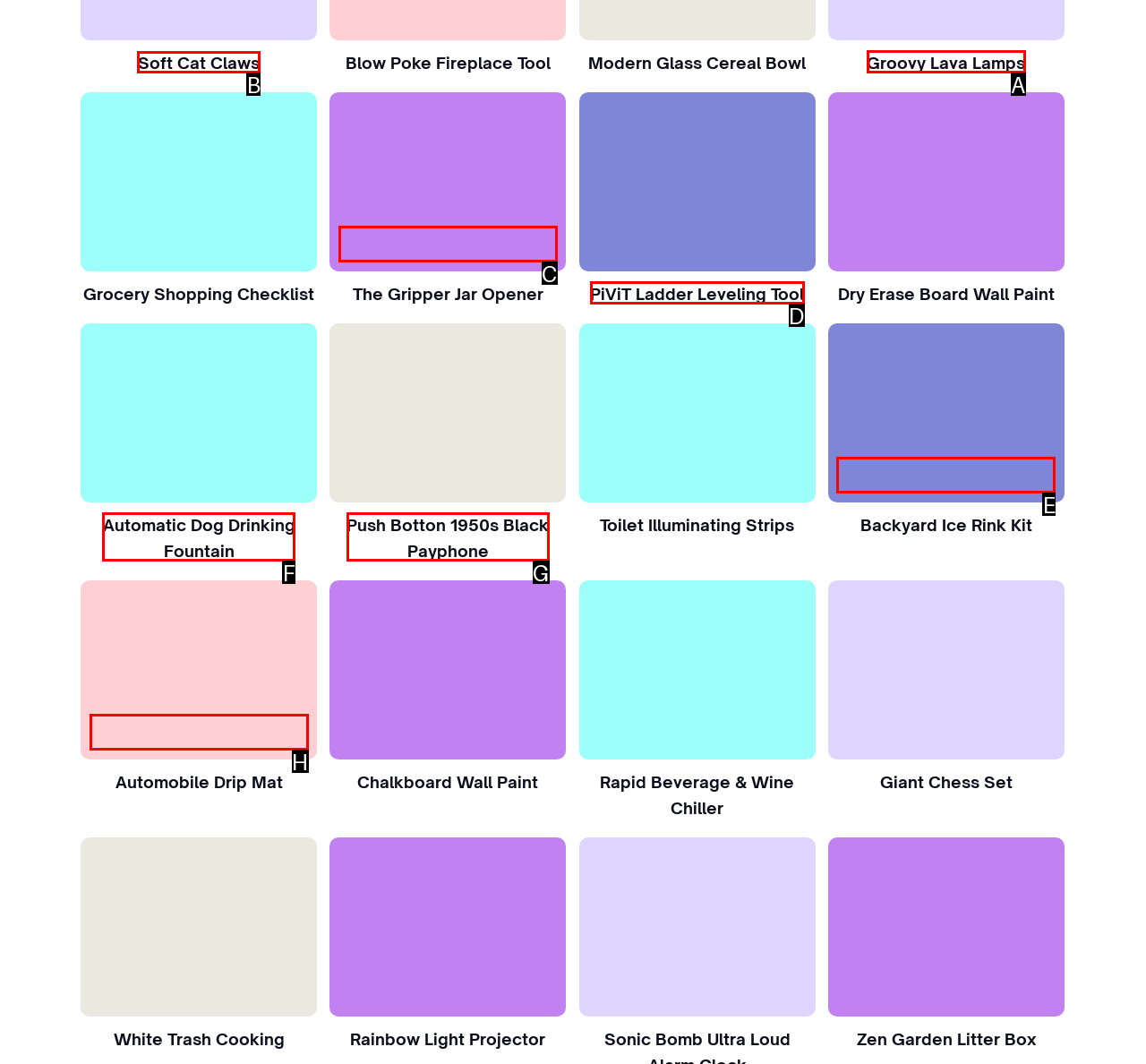Indicate which HTML element you need to click to complete the task: Click on 'Soft Cat Claws'. Provide the letter of the selected option directly.

B